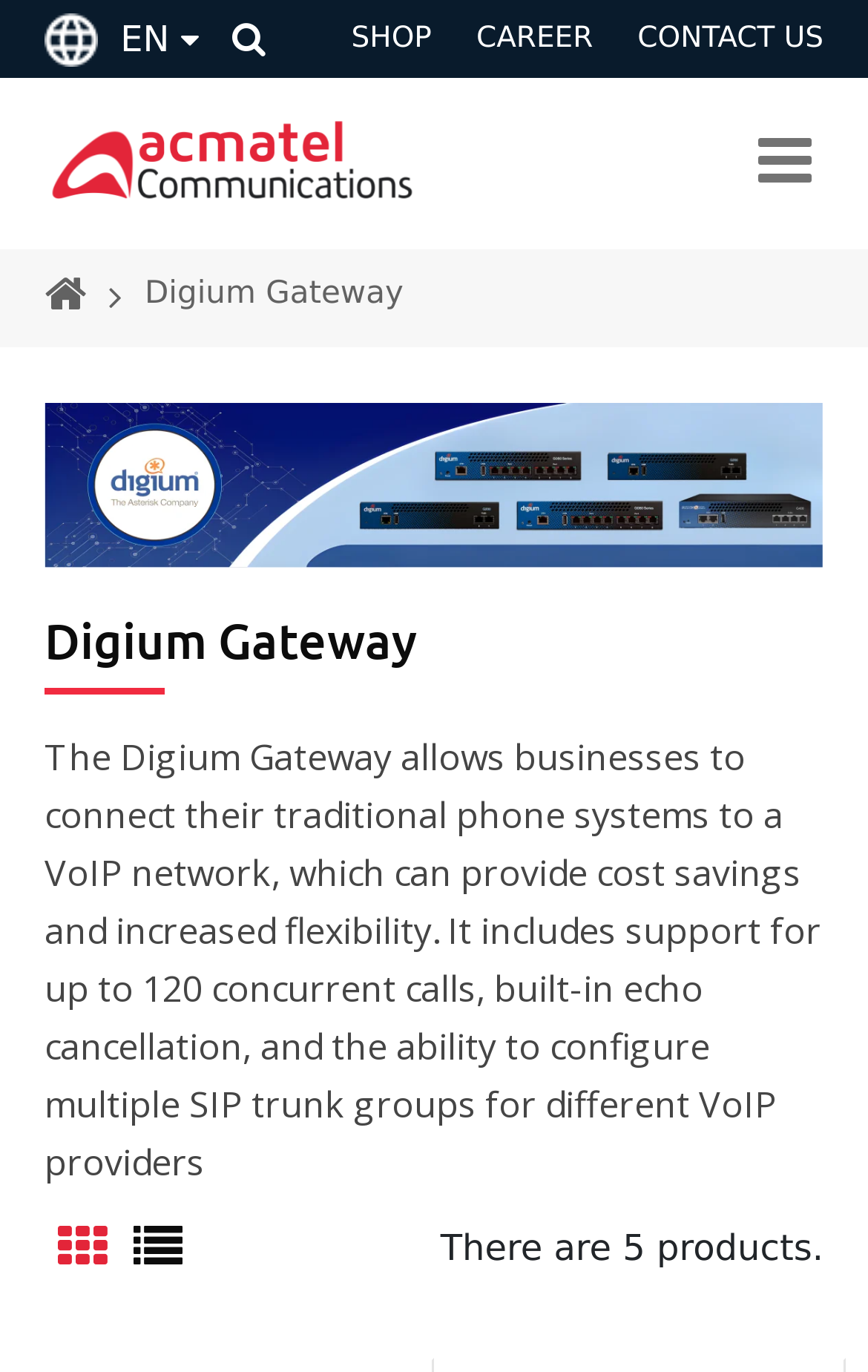What is the maximum number of concurrent calls supported?
Carefully examine the image and provide a detailed answer to the question.

According to the StaticText element with the text 'The Digium Gateway allows businesses to connect their traditional phone systems to a VoIP network, which can provide cost savings and increased flexibility. It includes support for up to 120 concurrent calls...', the Digium Gateway supports up to 120 concurrent calls.